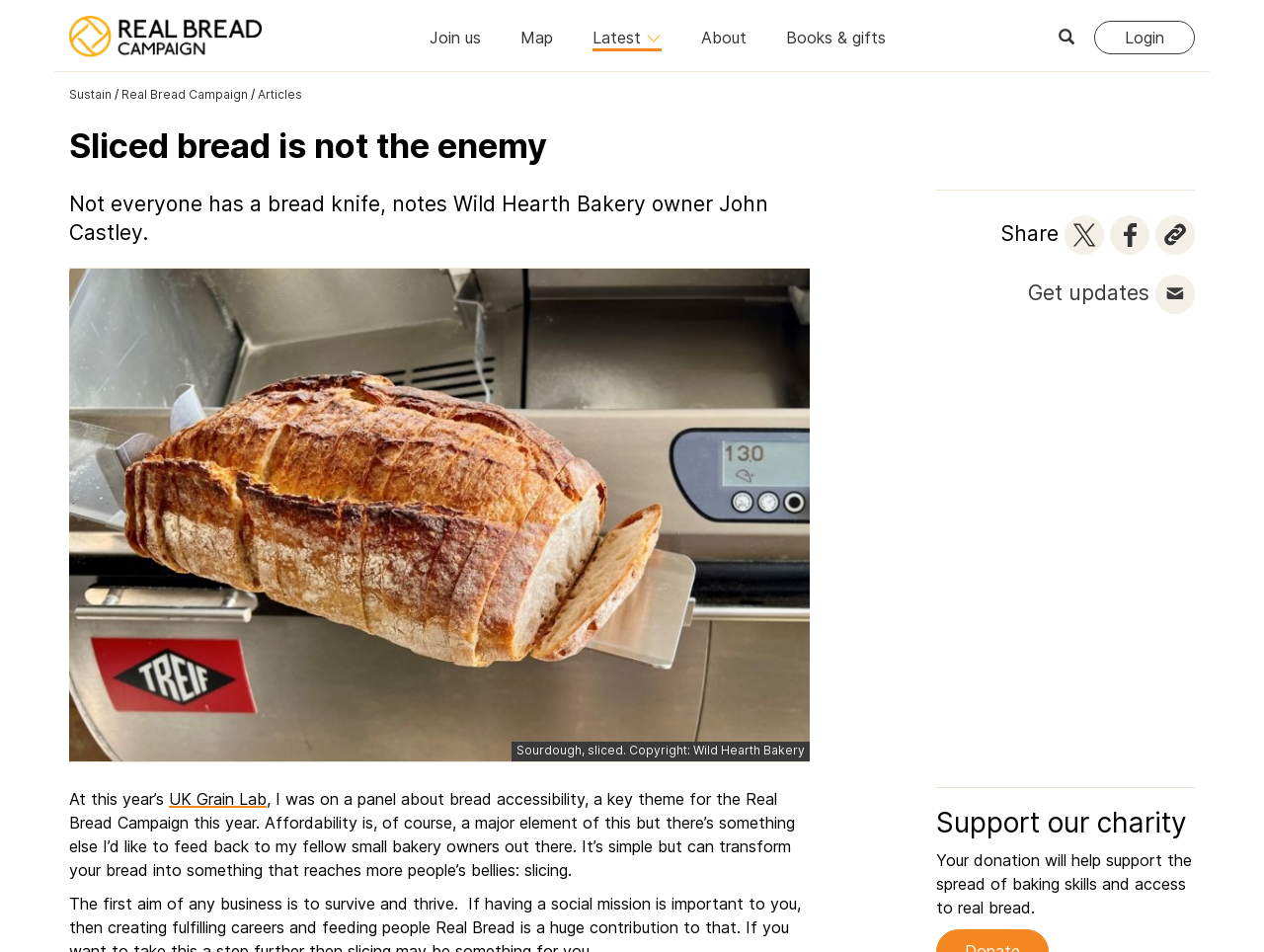Determine the bounding box coordinates for the area that needs to be clicked to fulfill this task: "Click on the 'Share' link". The coordinates must be given as four float numbers between 0 and 1, i.e., [left, top, right, bottom].

[0.791, 0.232, 0.838, 0.258]